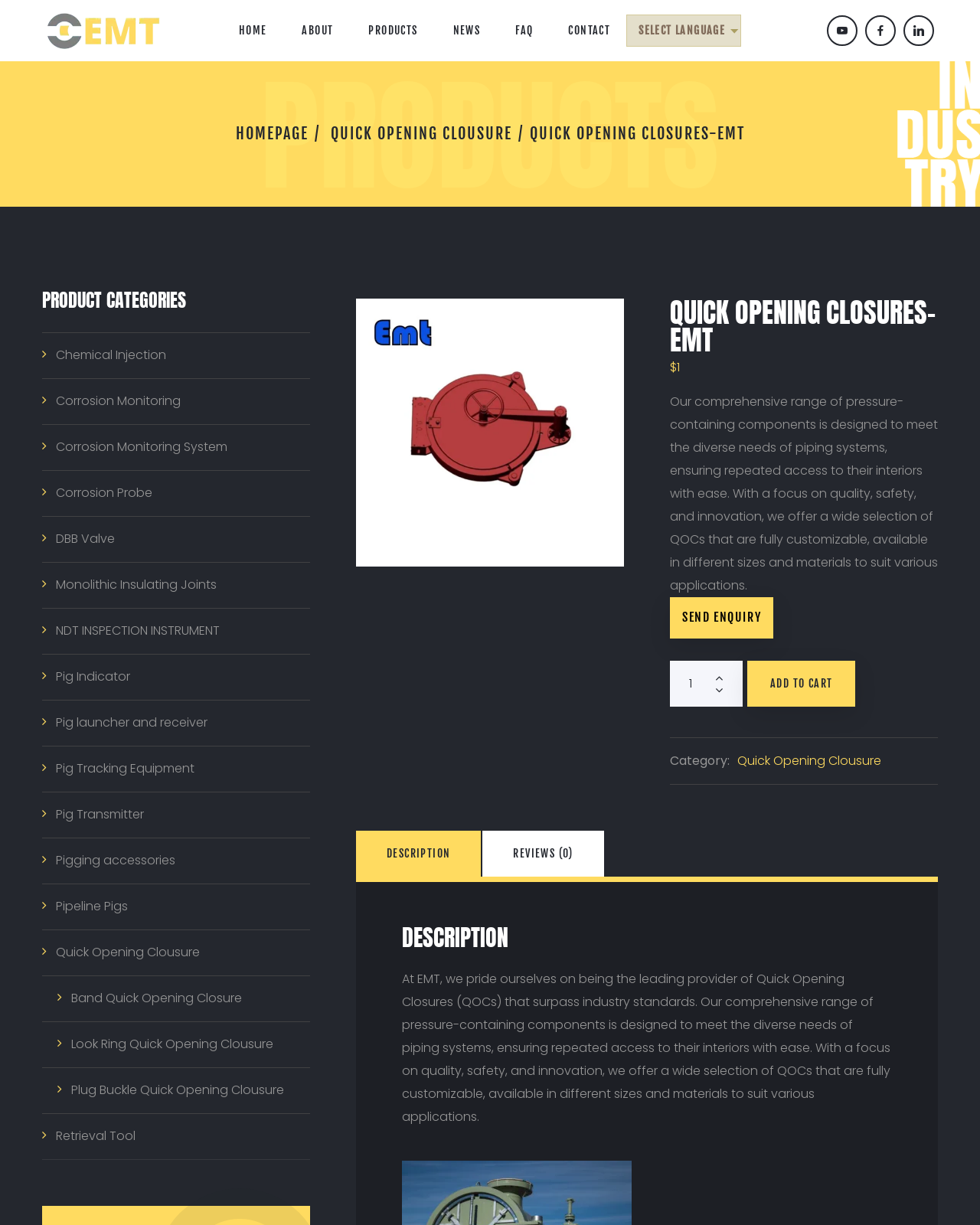What is the minimum value of the product quantity?
Look at the image and respond with a one-word or short-phrase answer.

1